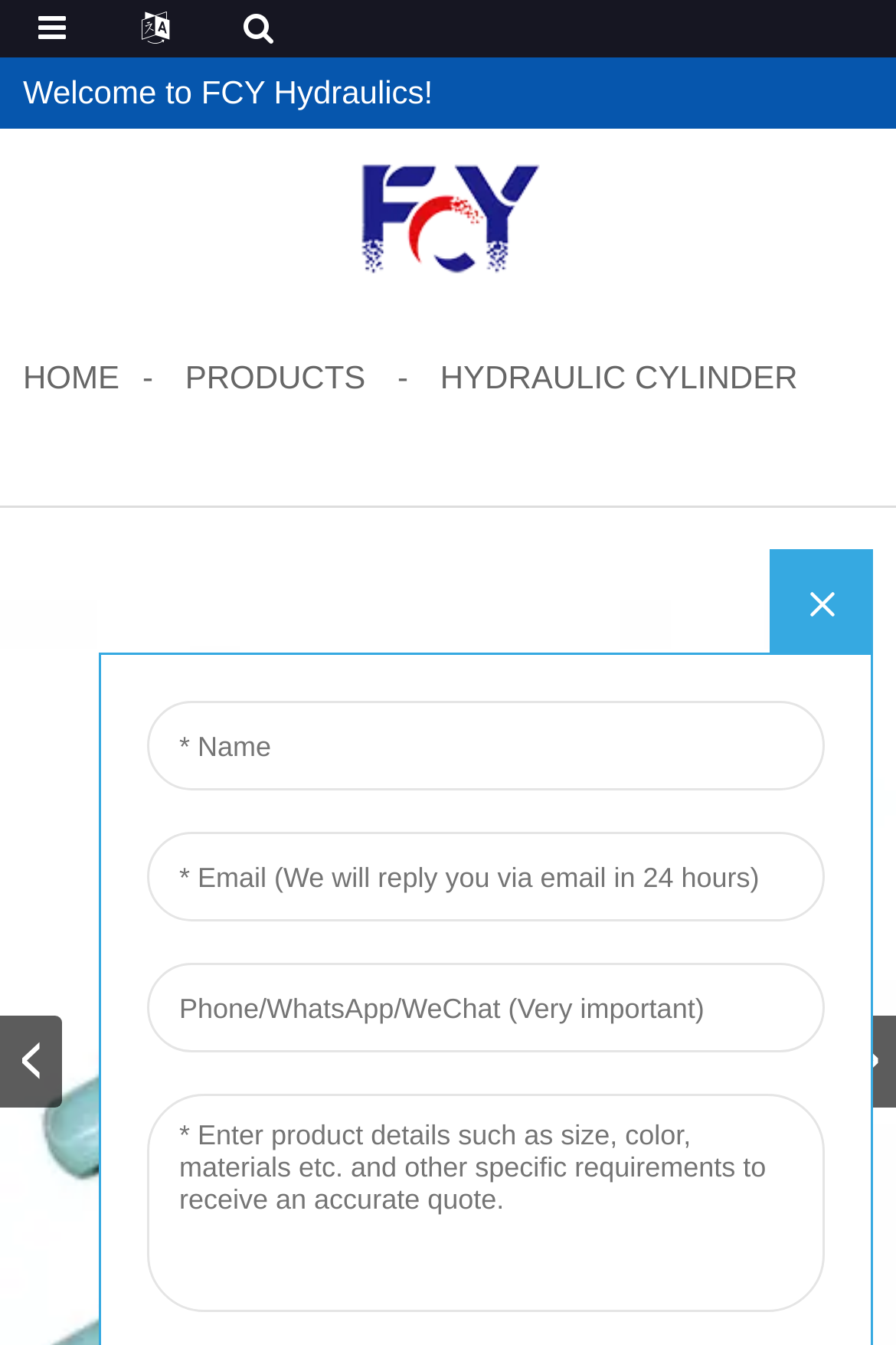How many navigation links are there?
Provide a detailed answer to the question using information from the image.

There are three navigation links: 'HOME', 'PRODUCTS', and 'HYDRAULIC CYLINDER', which can be found at the top of the webpage.